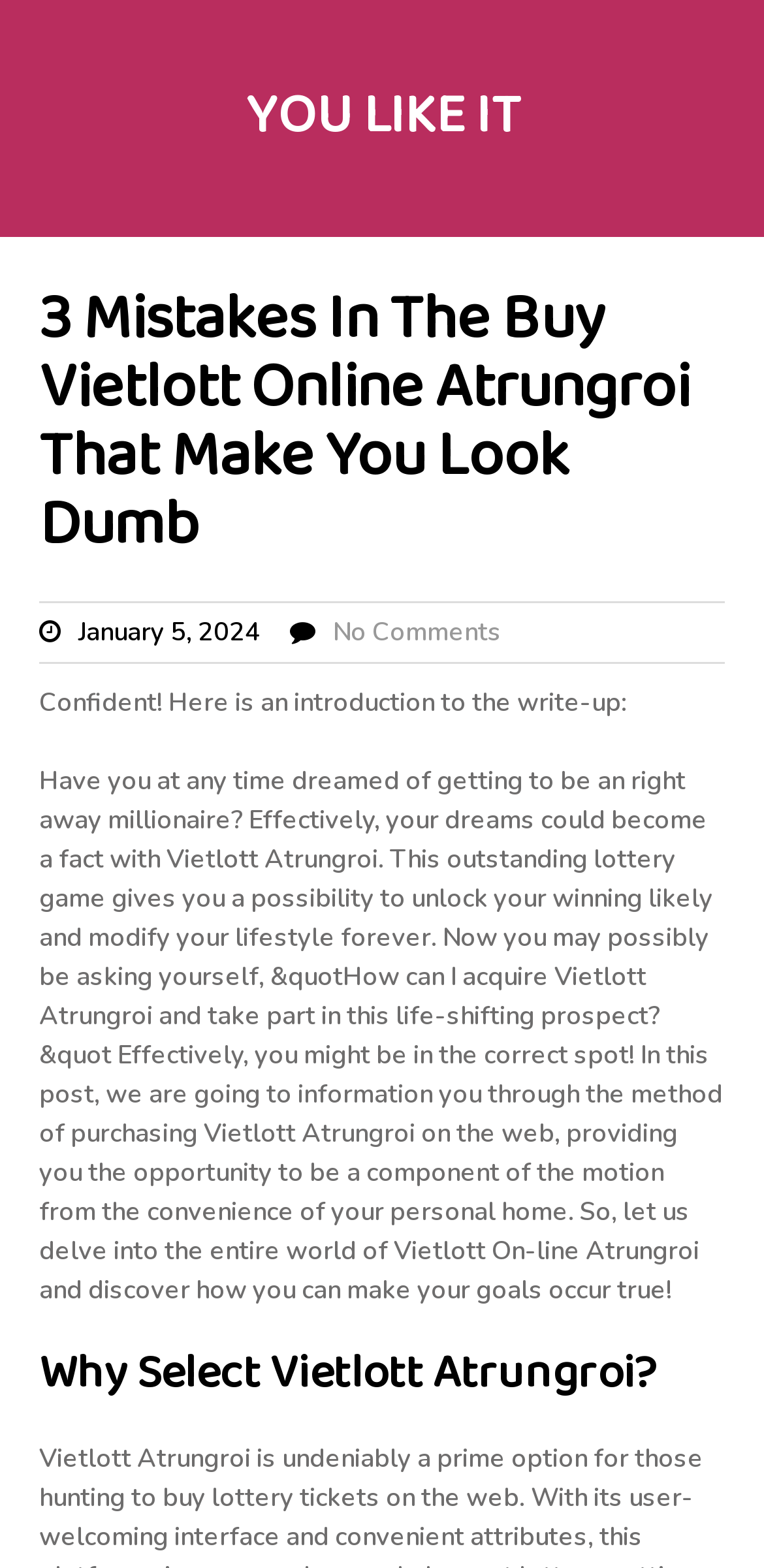Detail the features and information presented on the webpage.

The webpage is about Vietlott Atrungroi, a lottery game that offers a chance to become an instant millionaire. At the top, there is a heading "YOU LIKE IT" which is also a link. Below it, there is a larger heading "3 Mistakes In The Buy Vietlott Online Atrungroi That Make You Look Dumb" which takes up most of the top section of the page. 

To the right of the top heading, there is a date "January 5, 2024" followed by a small gap, and then a link "No Comments". 

Below the top section, there is a paragraph of text that introduces the concept of Vietlott Atrungroi and how it can change one's life. The text is quite long and takes up most of the middle section of the page. 

Further down, there is a heading "Why Select Vietlott Atrungroi?" which is positioned near the bottom of the page.